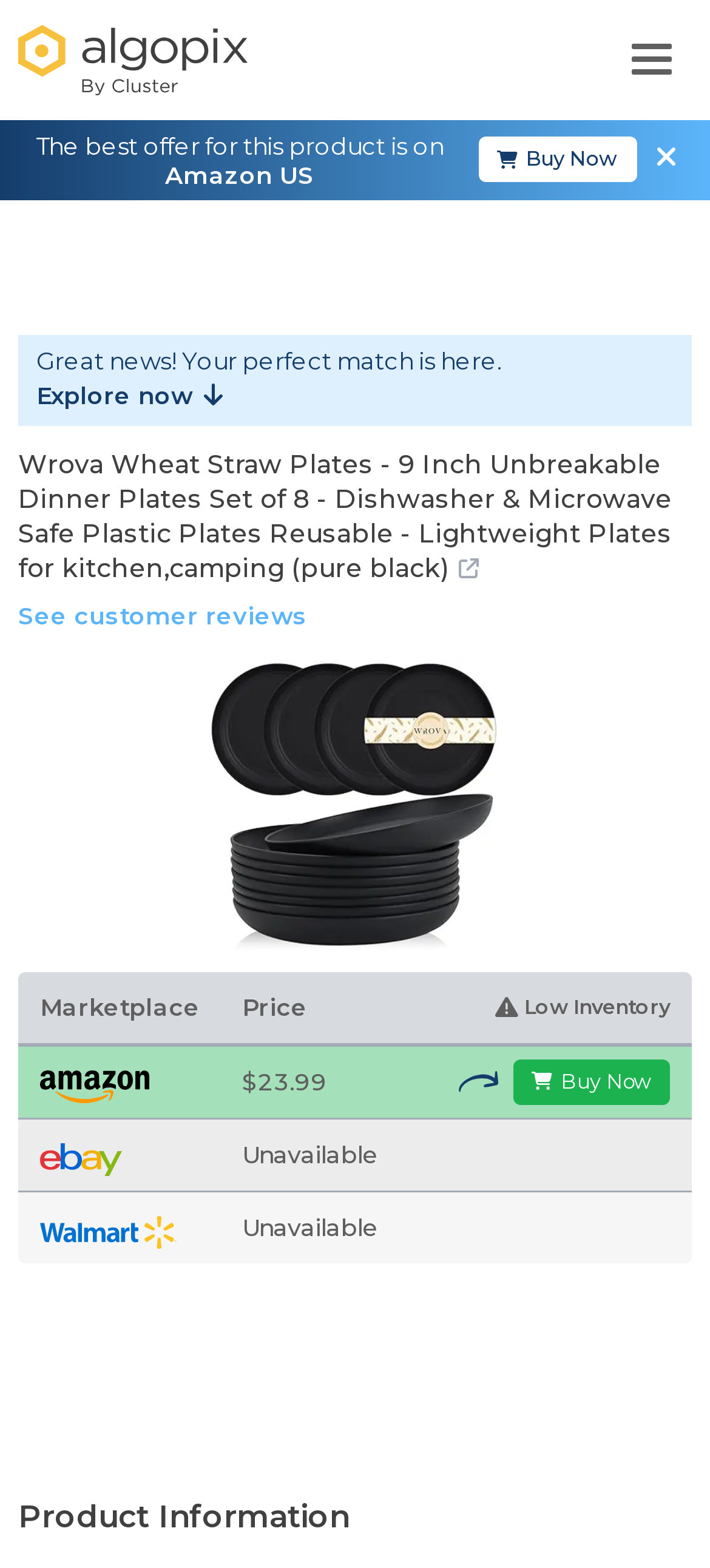Convey a detailed summary of the webpage, mentioning all key elements.

The webpage appears to be a product page for Wrova Wheat Straw Plates, specifically a 9-inch unbreakable dinner plate set. At the top left, there is an Algopix logo, and next to it, a toggle navigation button. Below the logo, there is a text stating "The best offer for this product is on" followed by "Amazon US". 

On the right side of the page, there is a "Buy Now" button. Below it, there is an advertisement iframe. 

The main content of the page starts with a heading that reads "Wrova Wheat Straw Plates - 9 Inch Unbreakable Dinner Plates Set of 8 - Dishwasher & Microwave Safe Plastic Plates Reusable - Lightweight Plates for kitchen,camping (pure black)". This heading is followed by a link to the product and an image of the product. 

Below the product information, there are links to customer reviews and more product information. The page also displays marketplace information, including prices and availability from different sellers, such as Amazon US, eBay US, and Walmart US. There are also images of the sellers' logos and a curved arrow icon. The prices and availability are listed in a table-like format, with columns for marketplace, price, and inventory status.